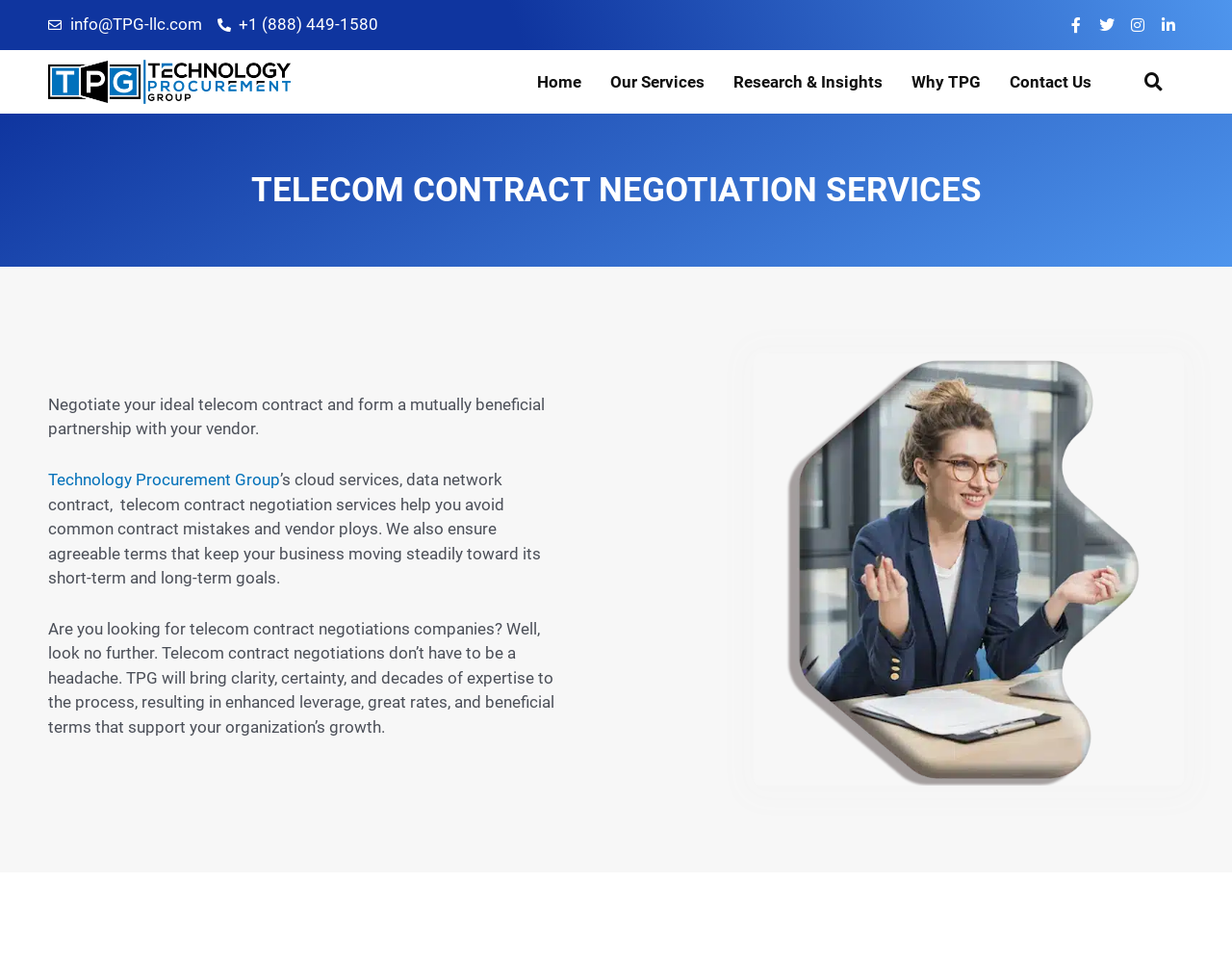Determine the bounding box coordinates of the clickable element to complete this instruction: "Learn more about our services". Provide the coordinates in the format of four float numbers between 0 and 1, [left, top, right, bottom].

[0.484, 0.062, 0.584, 0.109]